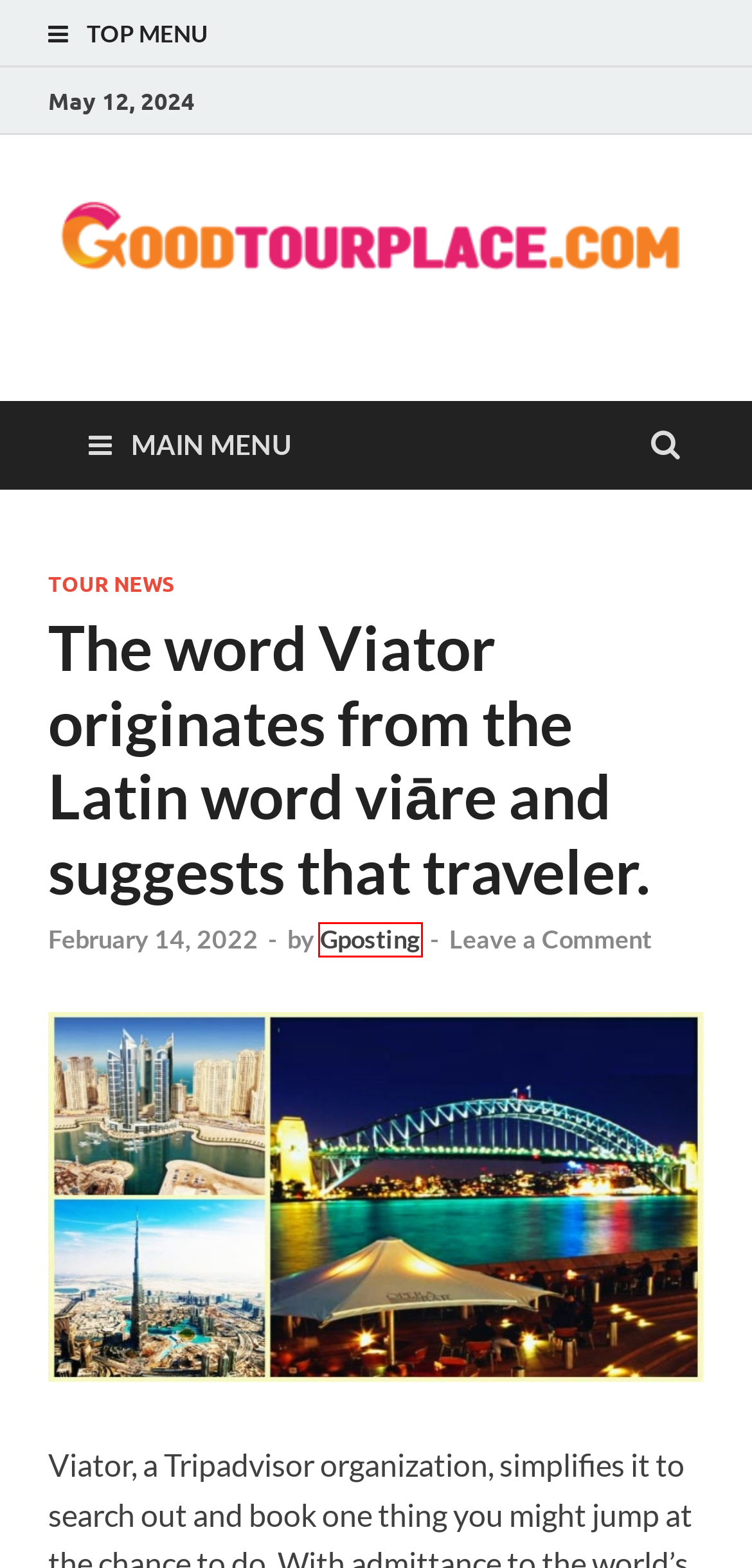Review the screenshot of a webpage that includes a red bounding box. Choose the most suitable webpage description that matches the new webpage after clicking the element within the red bounding box. Here are the candidates:
A. Indulge in Luxury: Dog-Friendly Cotswold Retreats - Goodtourplace.com
B. MOT Crewe: Your Trusted Partner for Vehicle Safety and Compliance - Goodtourplace.com
C. HitMag WordPress Theme
D. Goodtourplace.com | World Travel Information Here..
E. Tour News - Goodtourplace.com
F. Unlocking the Benefits: First-Time Buyer Advantages - Goodtourplace.com
G. Embracing Enchantment: A Journey into Yaaman’s Realm - Goodtourplace.com
H. Gposting - Goodtourplace.com

H